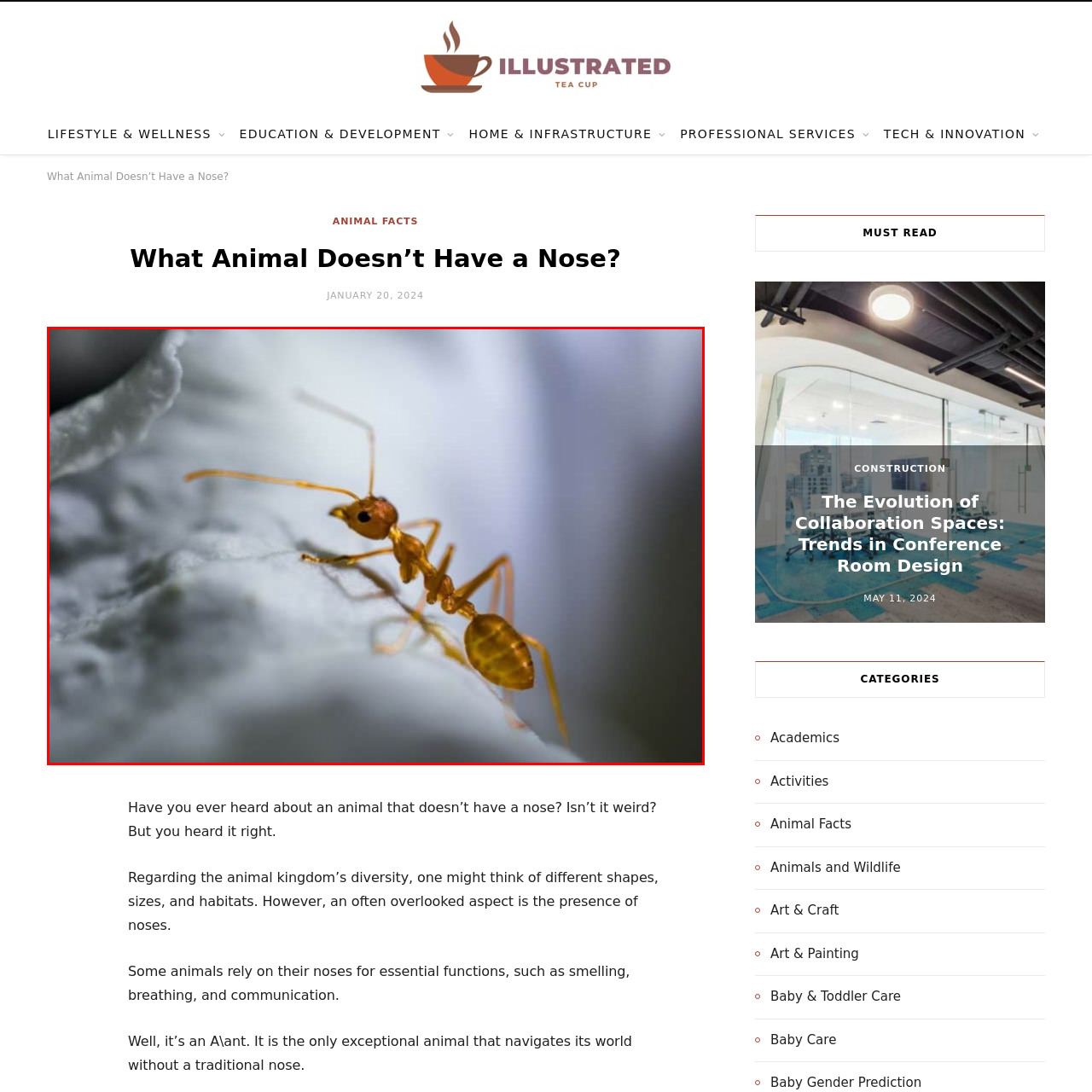What is the shape of the ant's antennae?
Inspect the image within the red bounding box and answer the question in detail.

The caption specifically mentions that the ant has 'elongated antennae', which implies that they are longer and more slender than usual.